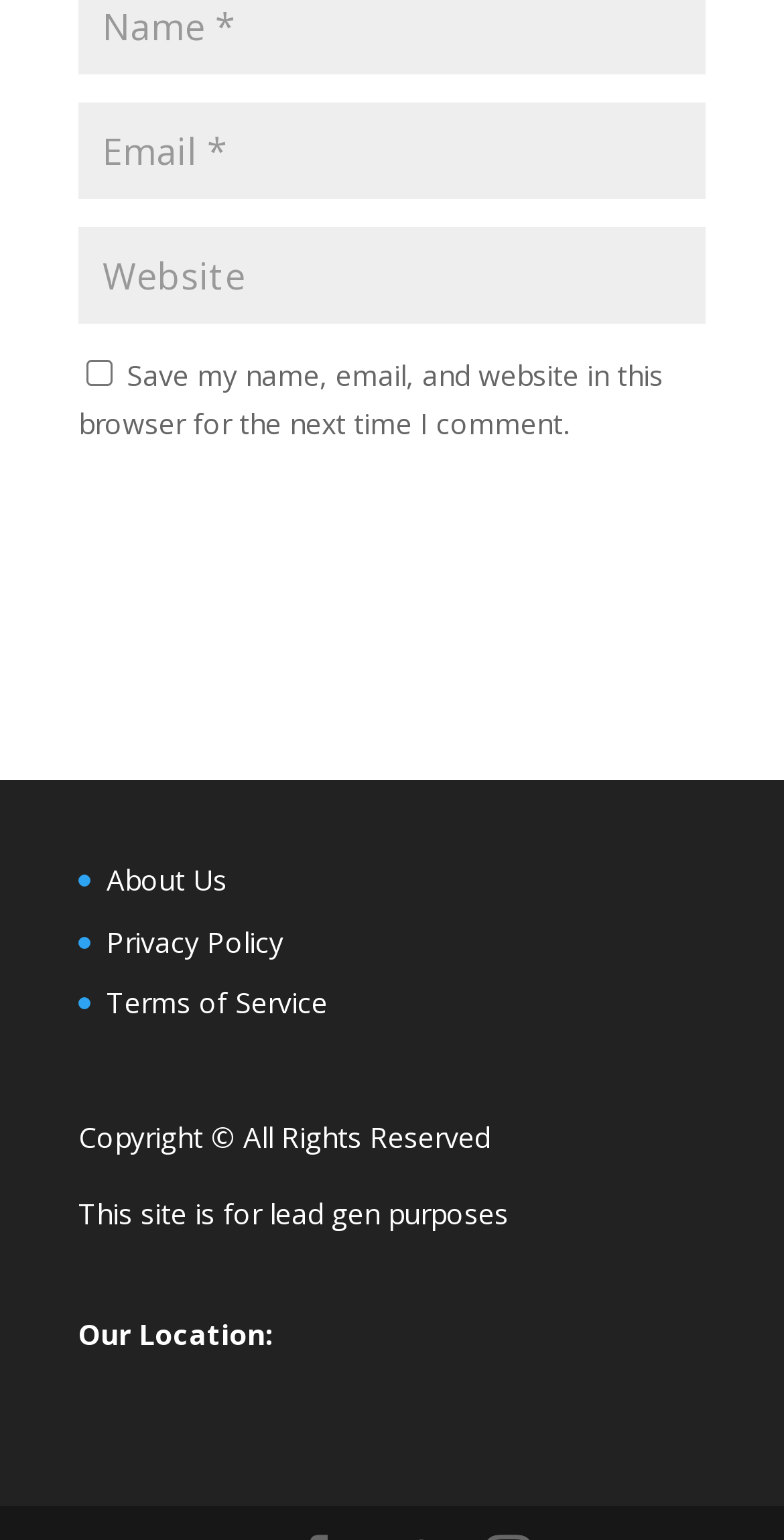Answer the following query concisely with a single word or phrase:
What is the text below the 'Submit Comment' button?

Copyright info